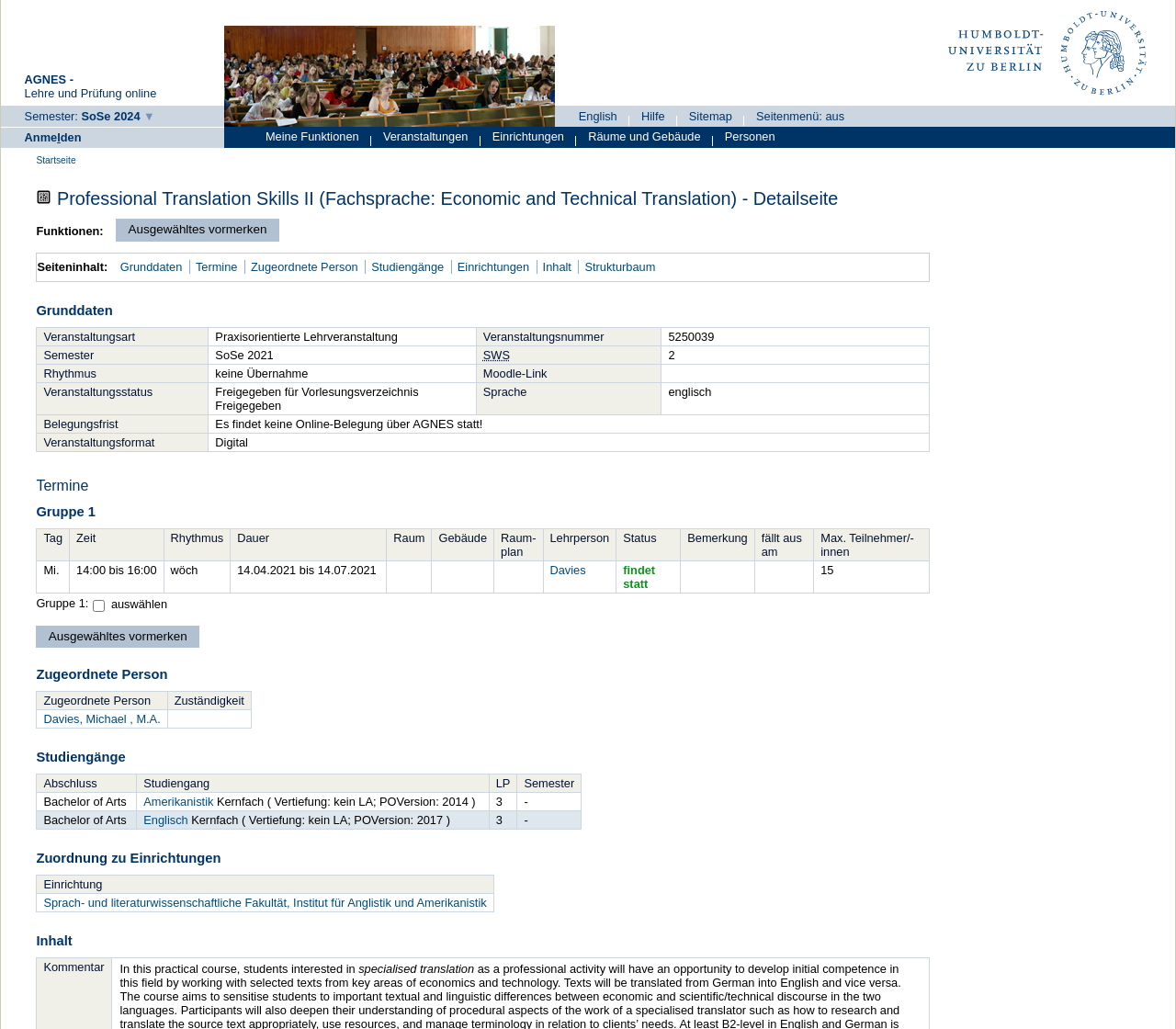Please respond to the question using a single word or phrase:
What is the name of the university?

Humboldt-Universität zu Berlin